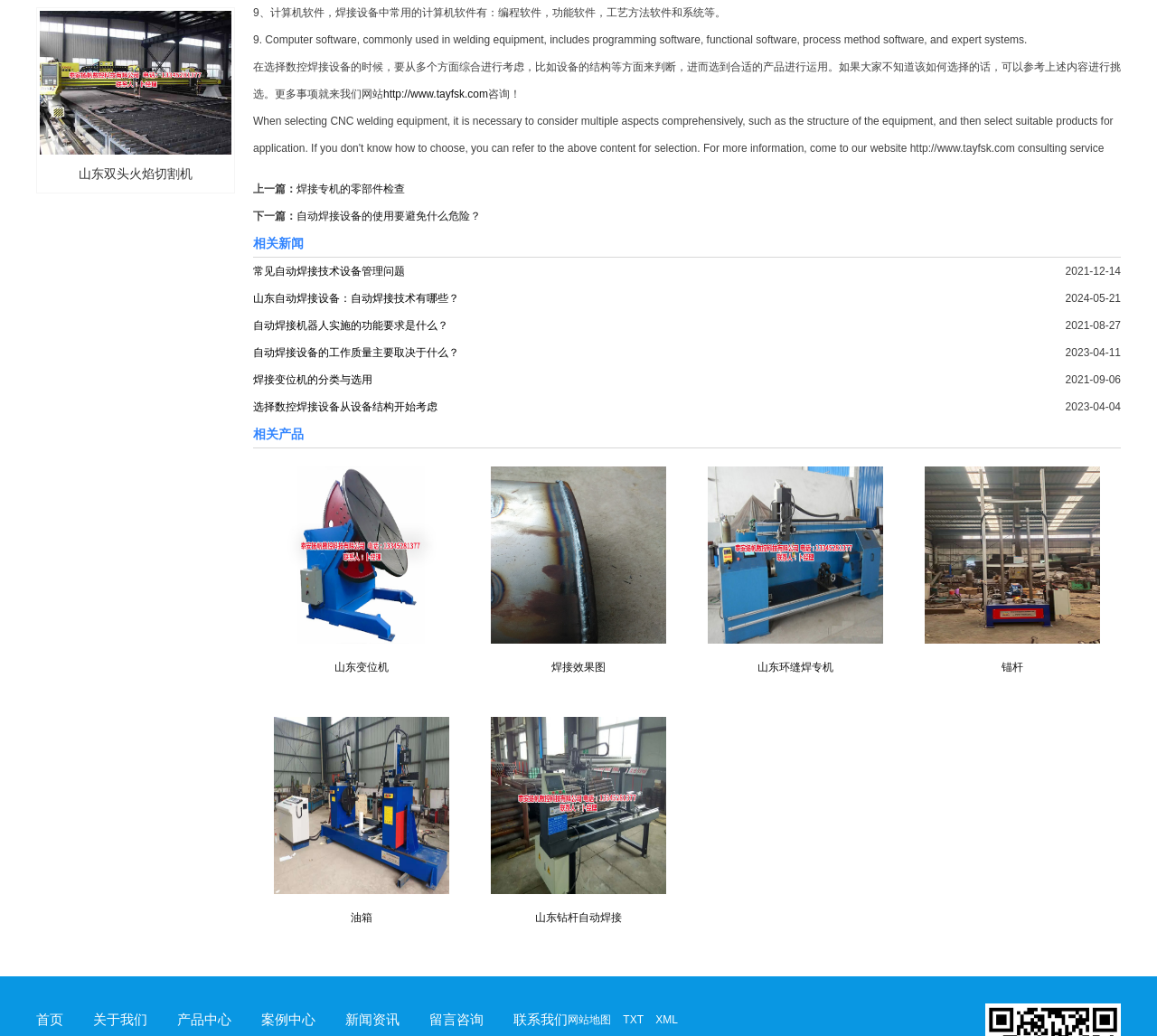What is the function of the '首页' link?
Answer with a single word or phrase, using the screenshot for reference.

To go to the homepage